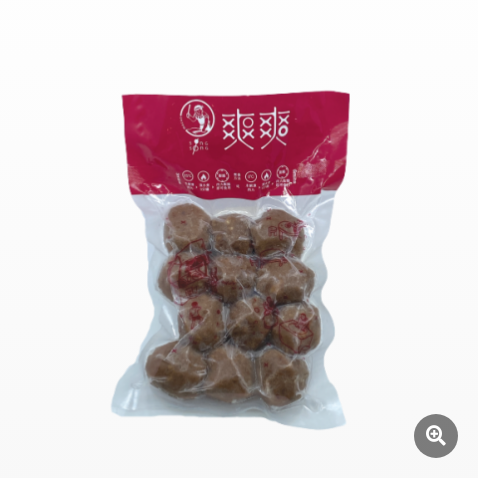Using the information in the image, give a detailed answer to the following question: Where is the product of Macao from?

The question asks about the origin of the product of Macao. According to the caption, 'the product is from a company that emphasizes quality', which indicates that the product of Macao is from a company.